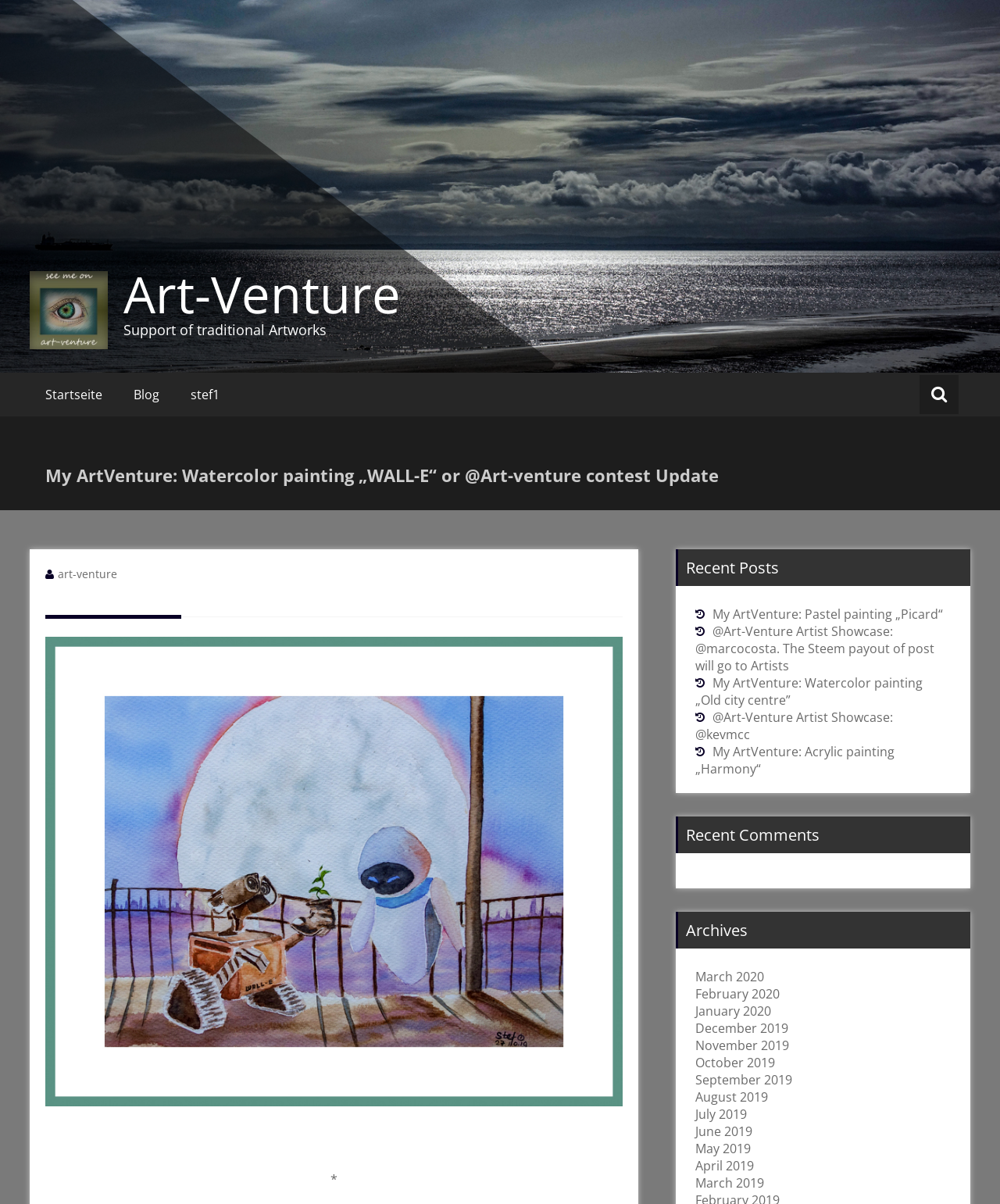Determine the bounding box for the UI element as described: "My ArtVenture: Acrylic painting „Harmony“". The coordinates should be represented as four float numbers between 0 and 1, formatted as [left, top, right, bottom].

[0.695, 0.617, 0.894, 0.646]